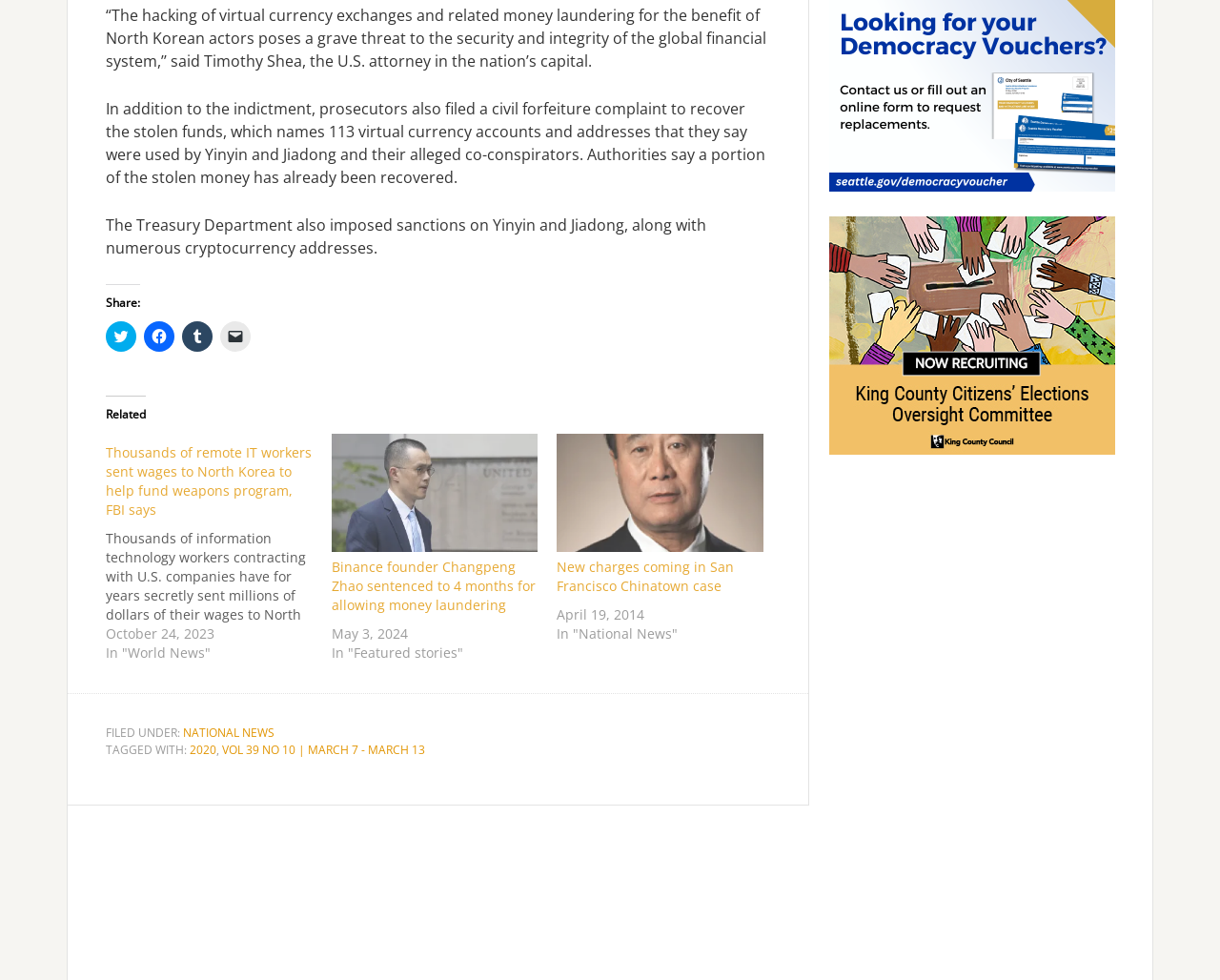Please specify the bounding box coordinates of the clickable region necessary for completing the following instruction: "Share on Twitter". The coordinates must consist of four float numbers between 0 and 1, i.e., [left, top, right, bottom].

[0.087, 0.328, 0.112, 0.359]